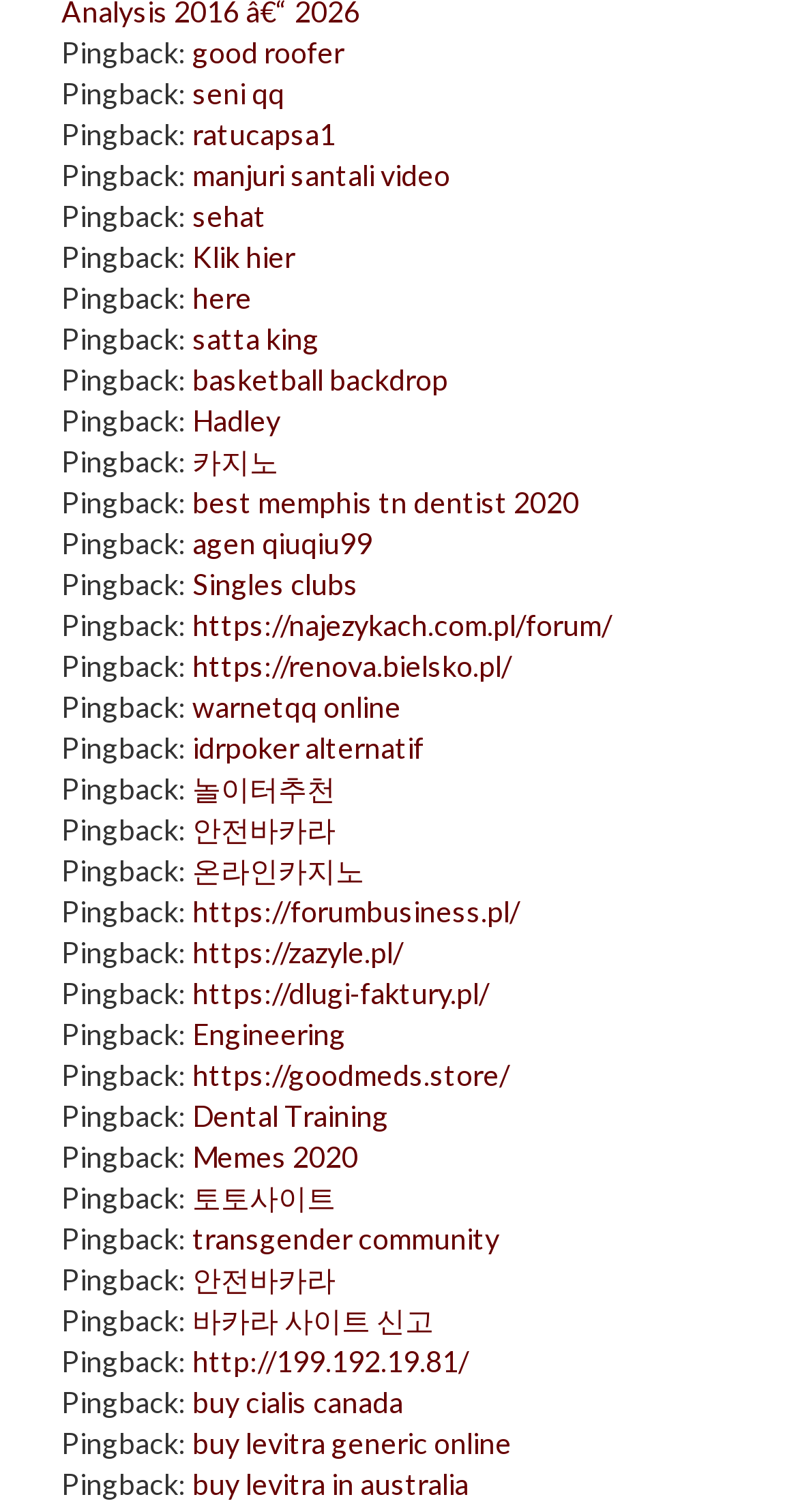What is the URL of the last link? Based on the screenshot, please respond with a single word or phrase.

http://199.192.19.81/